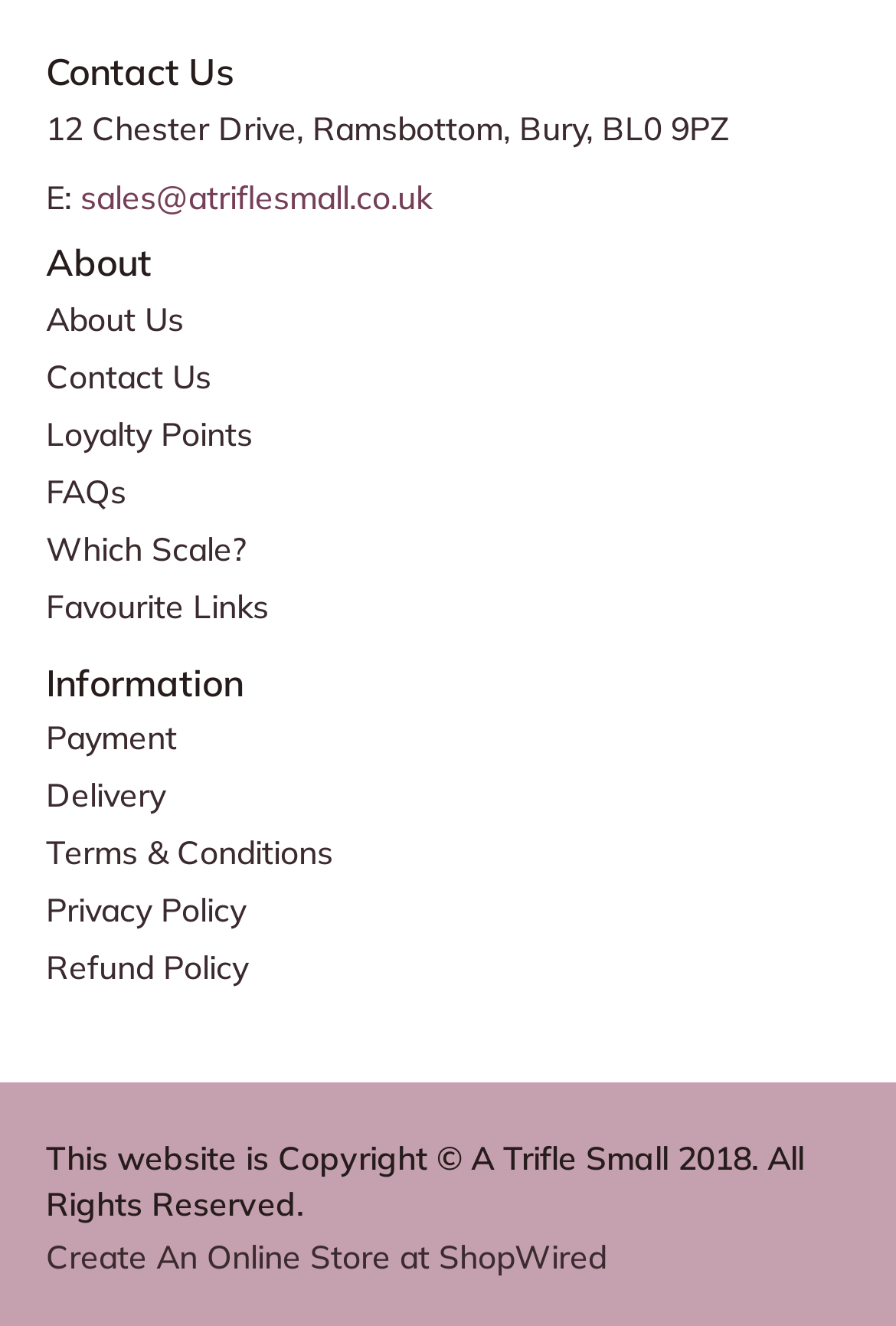Please find the bounding box coordinates of the element that needs to be clicked to perform the following instruction: "check refund policy". The bounding box coordinates should be four float numbers between 0 and 1, represented as [left, top, right, bottom].

[0.051, 0.714, 0.277, 0.745]